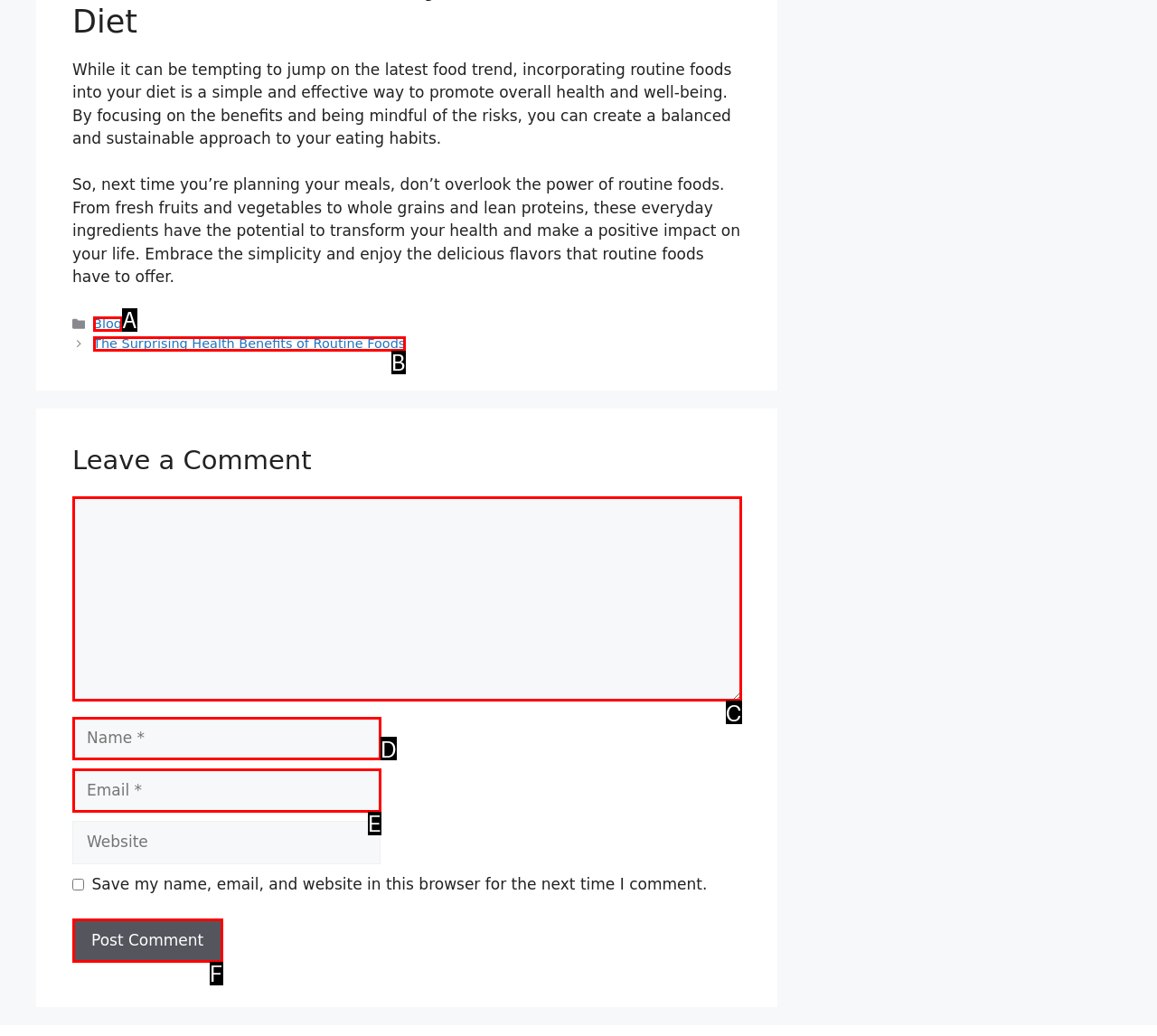Based on the description: Cookies settings, find the HTML element that matches it. Provide your answer as the letter of the chosen option.

None